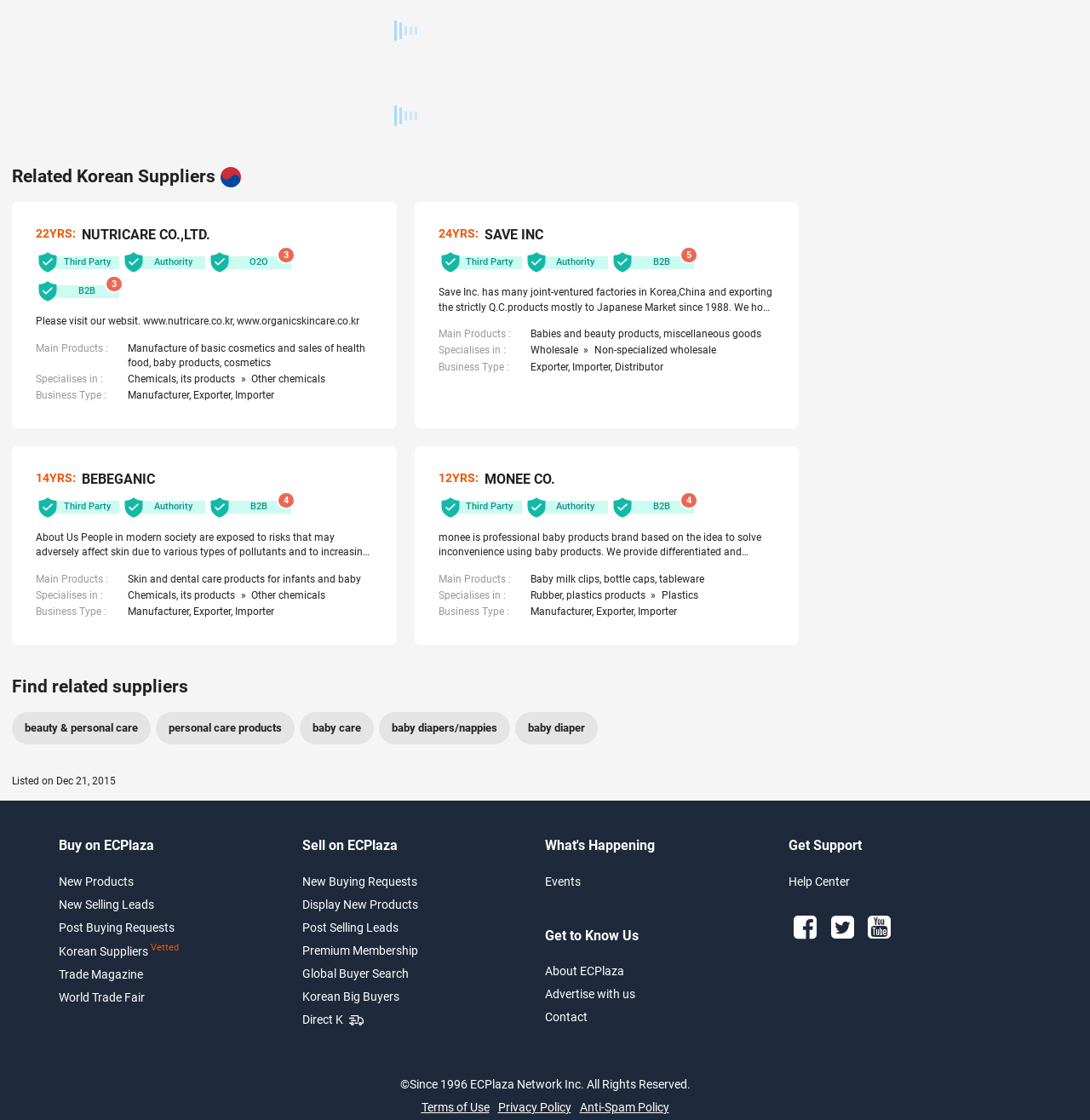Please give the bounding box coordinates of the area that should be clicked to fulfill the following instruction: "Learn more about 'SAVE INC'". The coordinates should be in the format of four float numbers from 0 to 1, i.e., [left, top, right, bottom].

[0.444, 0.201, 0.498, 0.219]